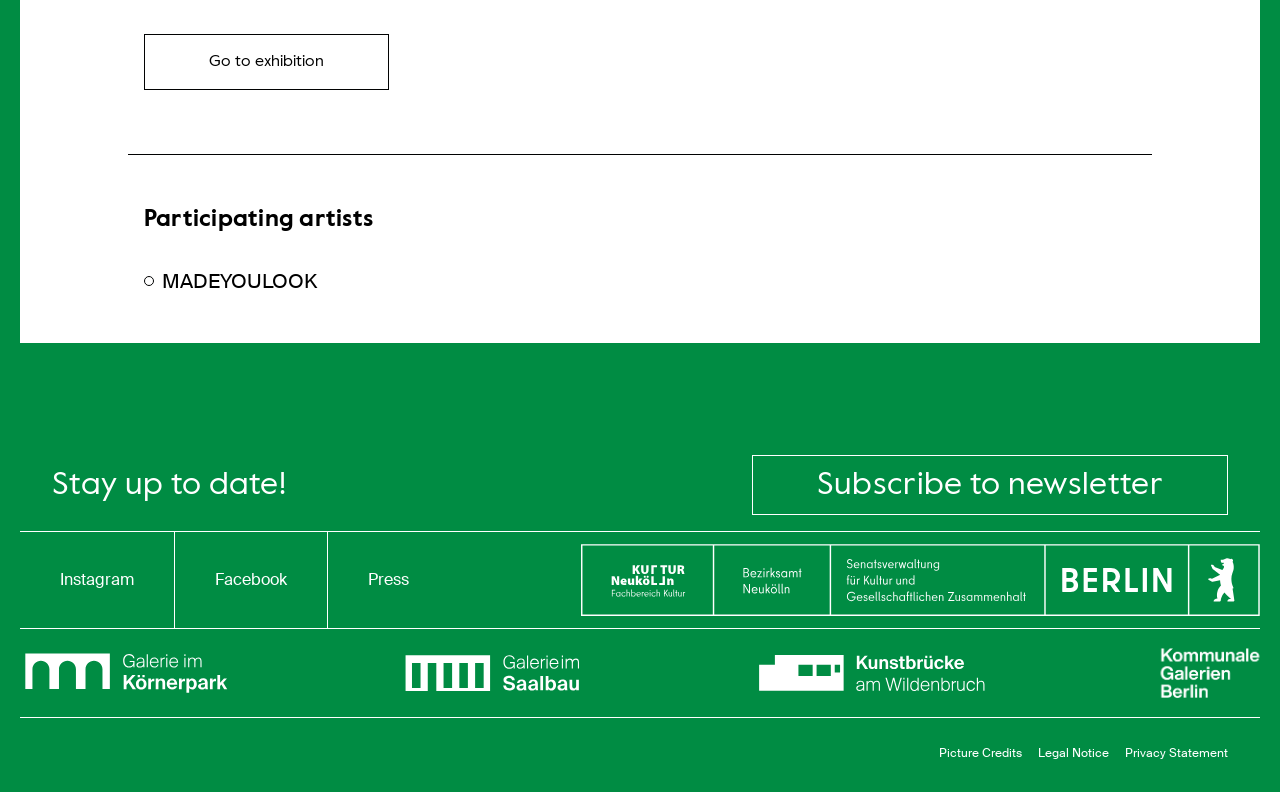From the element description Facebook, predict the bounding box coordinates of the UI element. The coordinates must be specified in the format (top-left x, top-left y, bottom-right x, bottom-right y) and should be within the 0 to 1 range.

[0.137, 0.688, 0.255, 0.777]